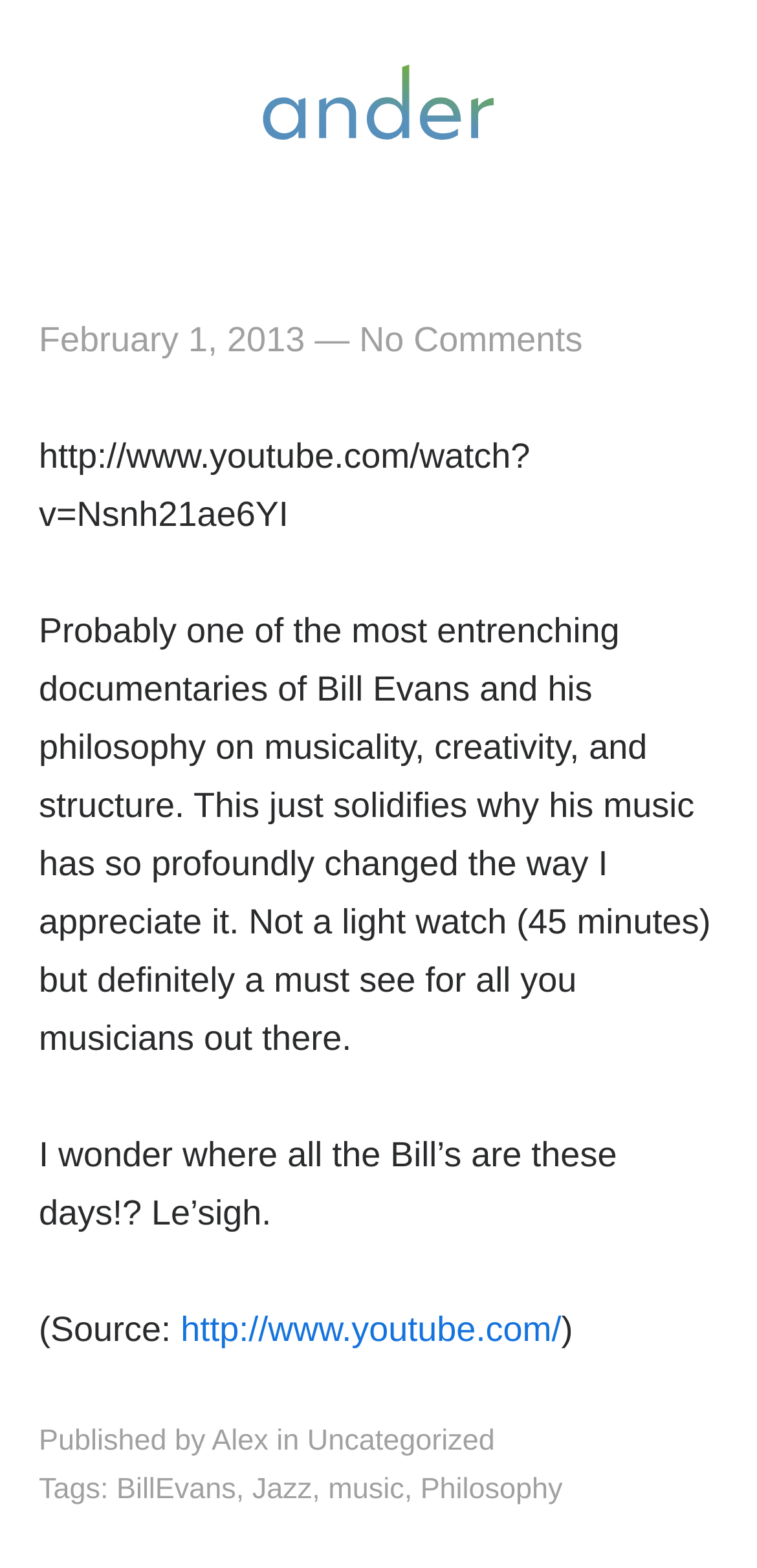What is the author's name?
Based on the image, answer the question with a single word or brief phrase.

Alex Lopez